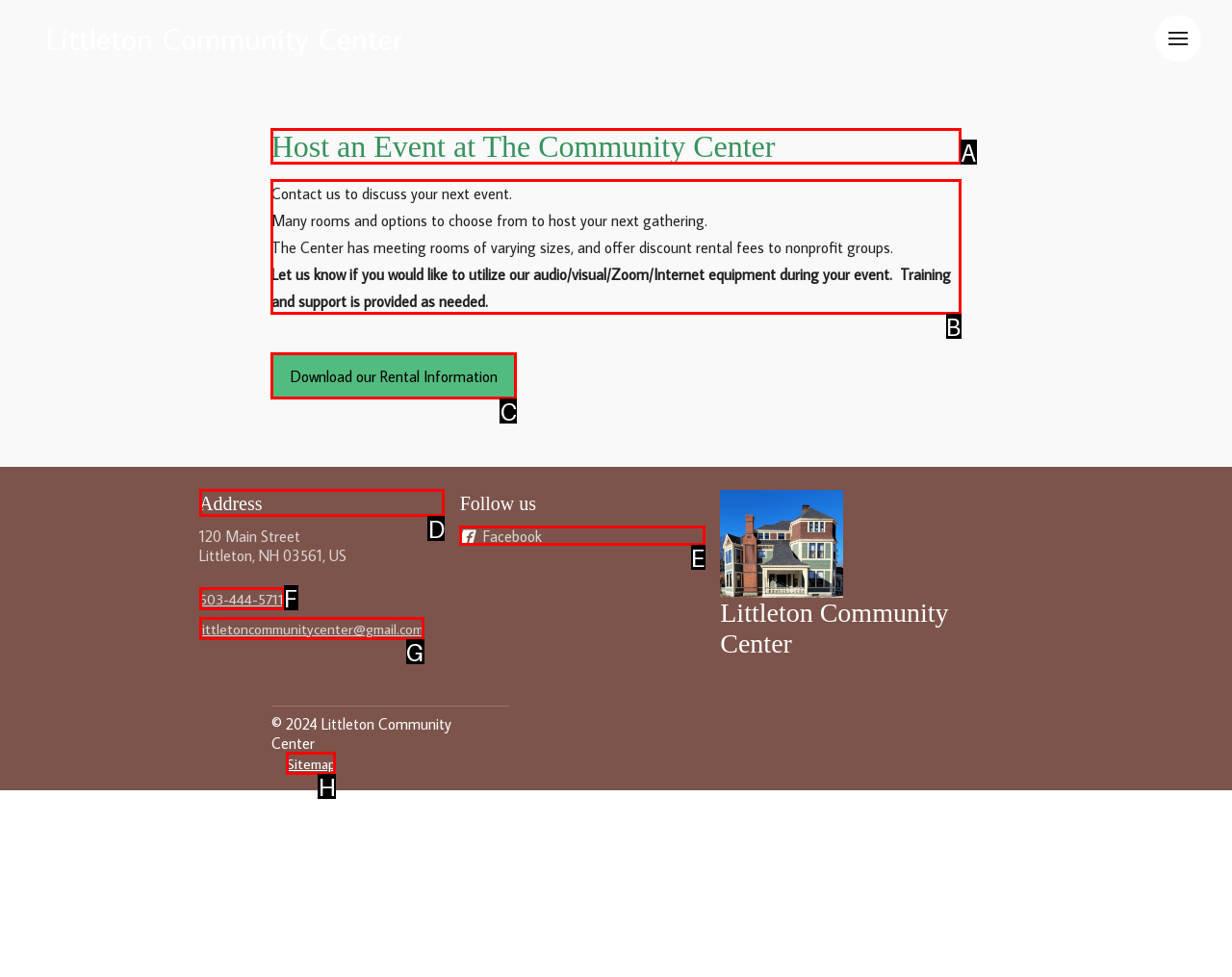Determine which HTML element should be clicked for this task: Send an email to littletoncommunitycenter@gmail.com
Provide the option's letter from the available choices.

G